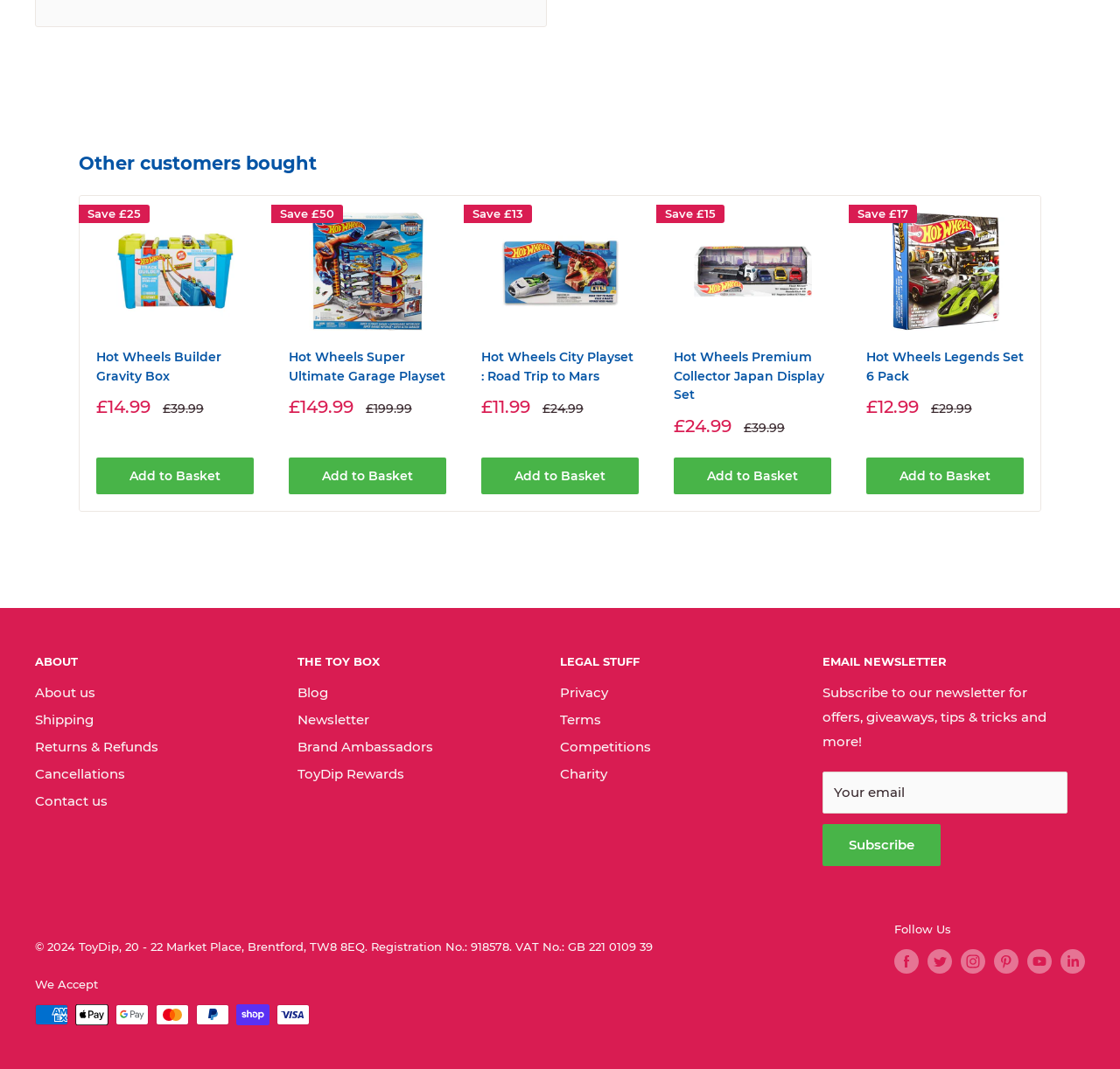Highlight the bounding box coordinates of the element that should be clicked to carry out the following instruction: "Click on the 'Home' link". The coordinates must be given as four float numbers ranging from 0 to 1, i.e., [left, top, right, bottom].

None